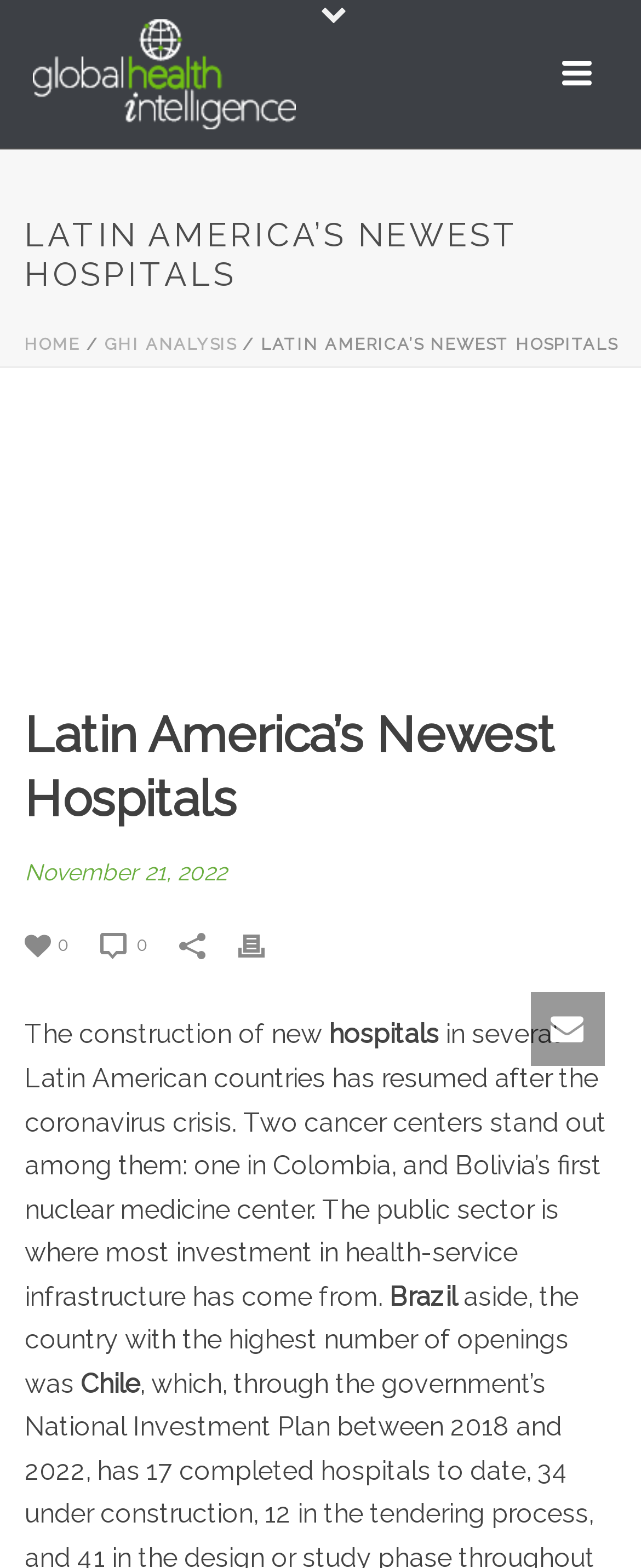Find the bounding box coordinates of the element's region that should be clicked in order to follow the given instruction: "Check the date November 21, 2022". The coordinates should consist of four float numbers between 0 and 1, i.e., [left, top, right, bottom].

[0.038, 0.548, 0.354, 0.565]